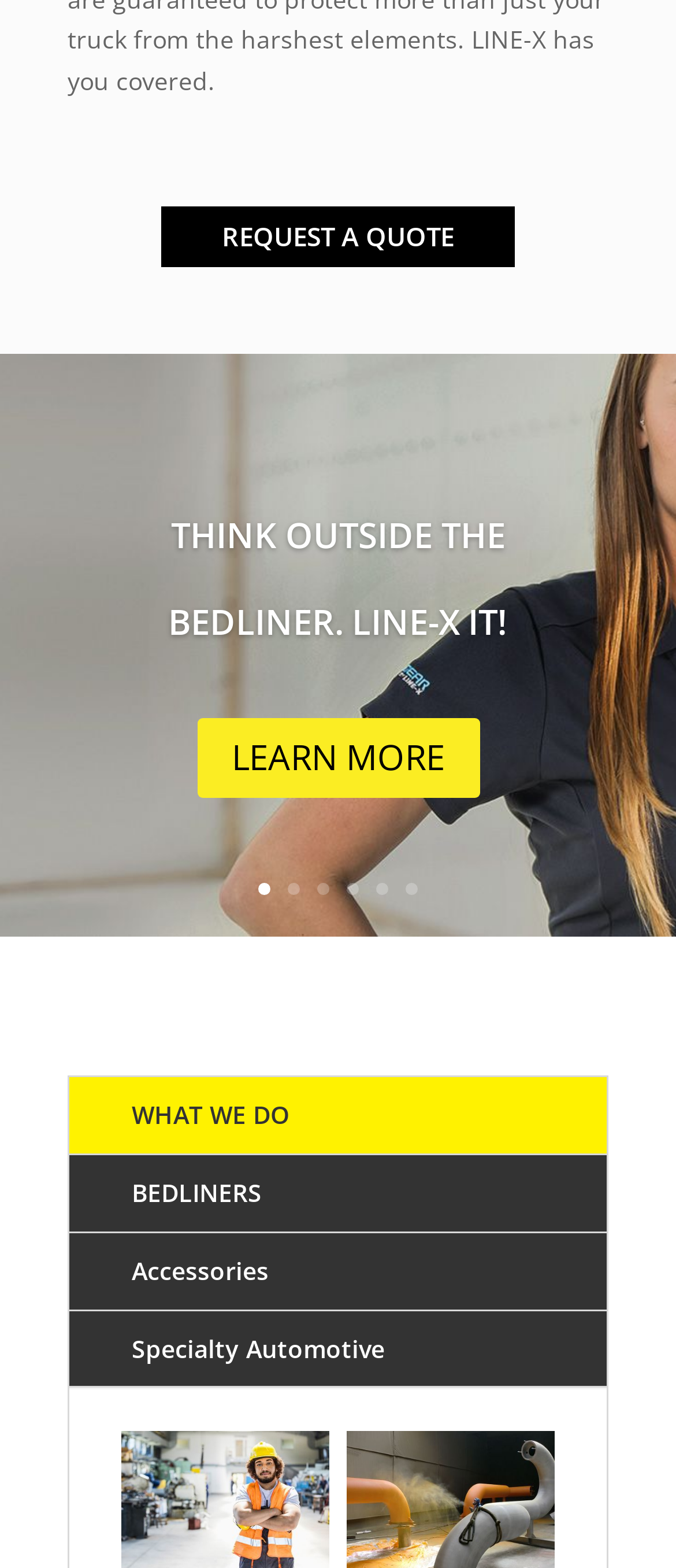Identify the bounding box for the given UI element using the description provided. Coordinates should be in the format (top-left x, top-left y, bottom-right x, bottom-right y) and must be between 0 and 1. Here is the description: Specialty Automotive

[0.118, 0.843, 0.646, 0.878]